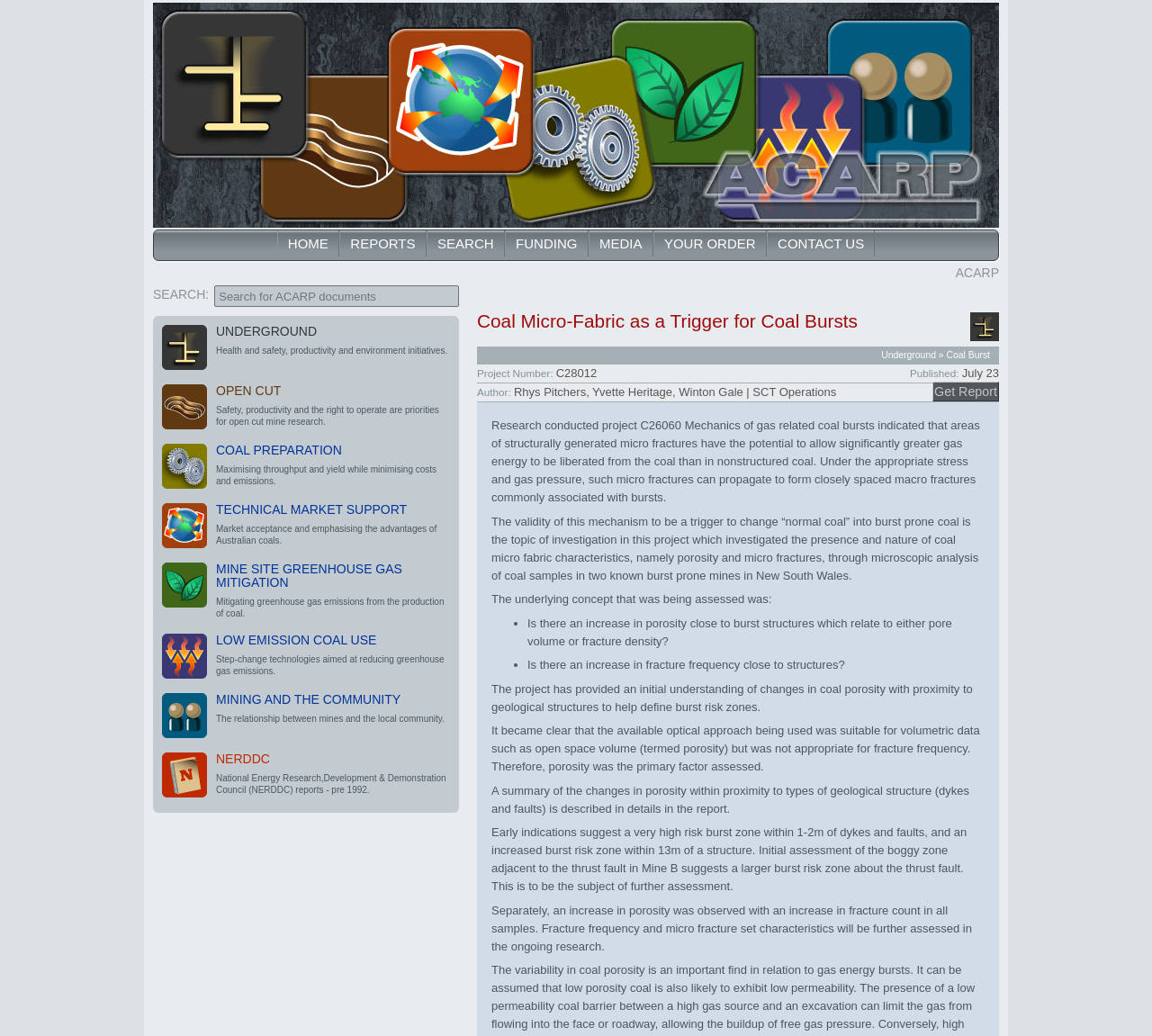Please provide the main heading of the webpage content.

Coal Micro-Fabric as a Trigger for Coal Bursts